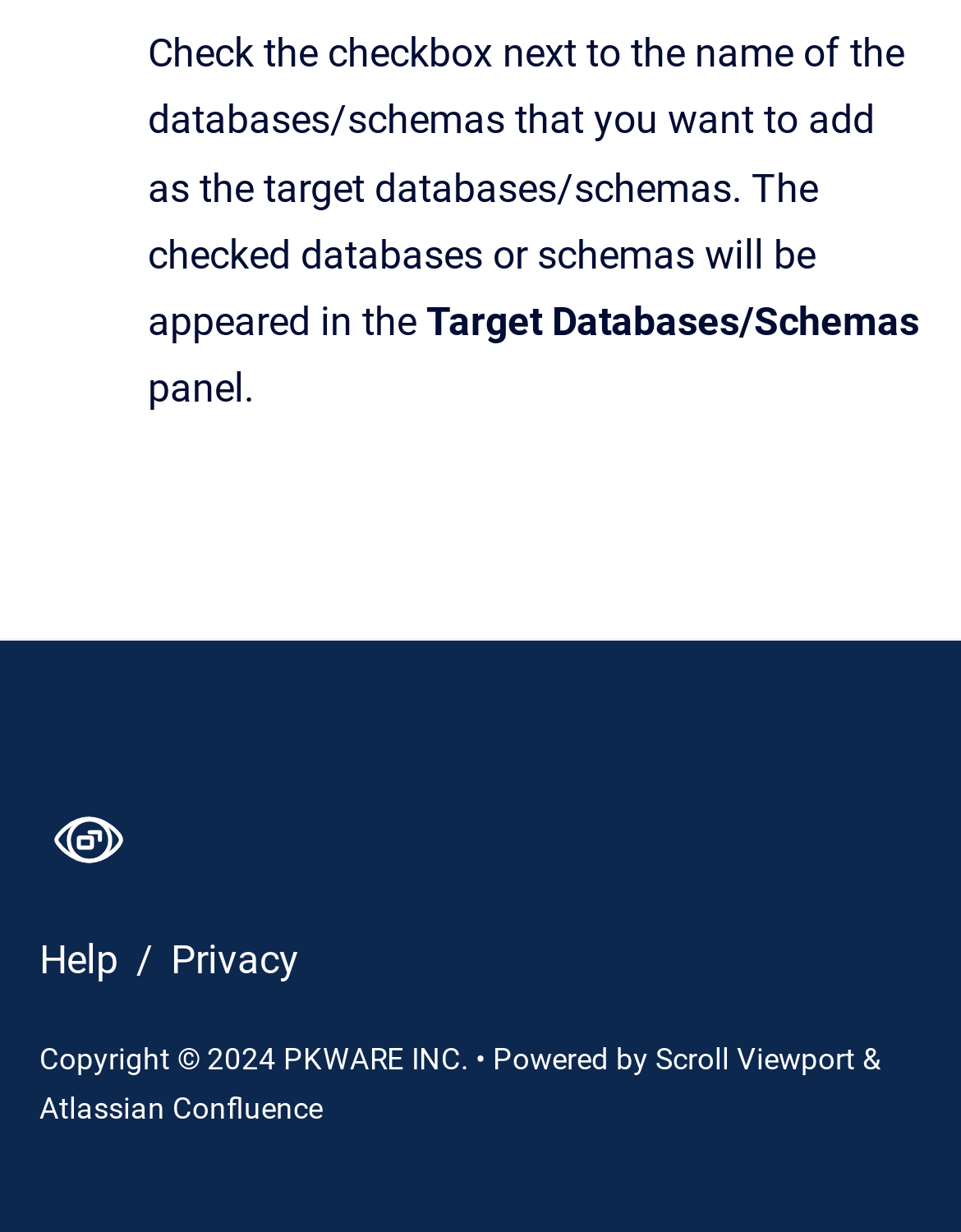What is the relationship between the current page and Atlassian Confluence?
Please provide a detailed and thorough answer to the question.

The text 'Powered by' followed by the link 'Atlassian Confluence' suggests that the current page is powered by or uses the Atlassian Confluence platform.